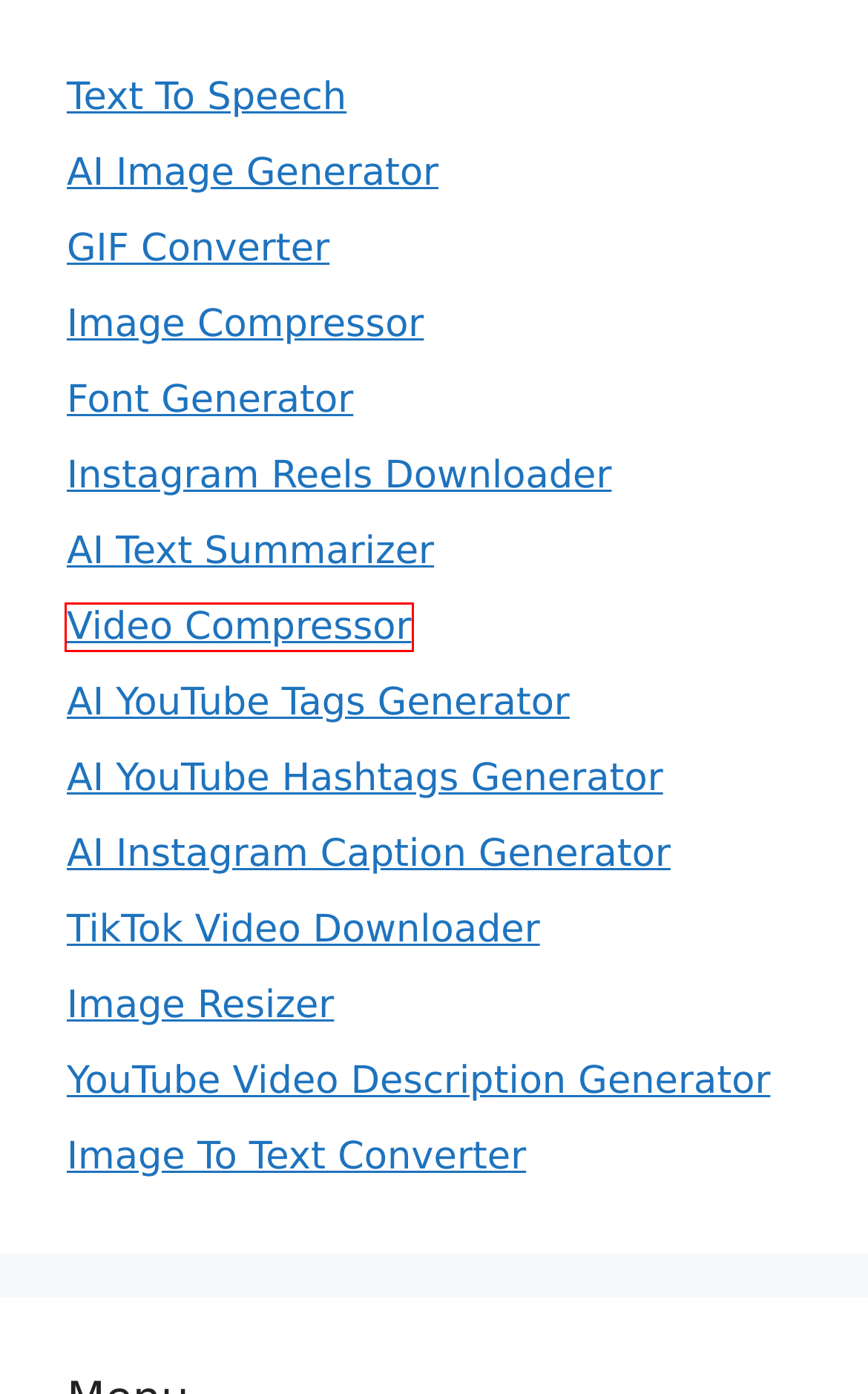Inspect the screenshot of a webpage with a red rectangle bounding box. Identify the webpage description that best corresponds to the new webpage after clicking the element inside the bounding box. Here are the candidates:
A. Best MP4 to GIF Converter Online - Free & Fast Video to GIF Tool
B. Free Video Compressor - Reduce File Size without Losing Quality
C. Instagram Reels Video Downloader - Free & Fast Reels Download Online
D. Free & Unlimited On4t AI Image Generator
E. Free & Unlimited On4t AI Summarizing Tool: Free Summary Generator
F. Free AI Caption Generator [No Login Needed]
G. Free AI YouTube Video Description Generator [Optimised]
H. Free & Unlimited AI YouTube Tag Generator

B